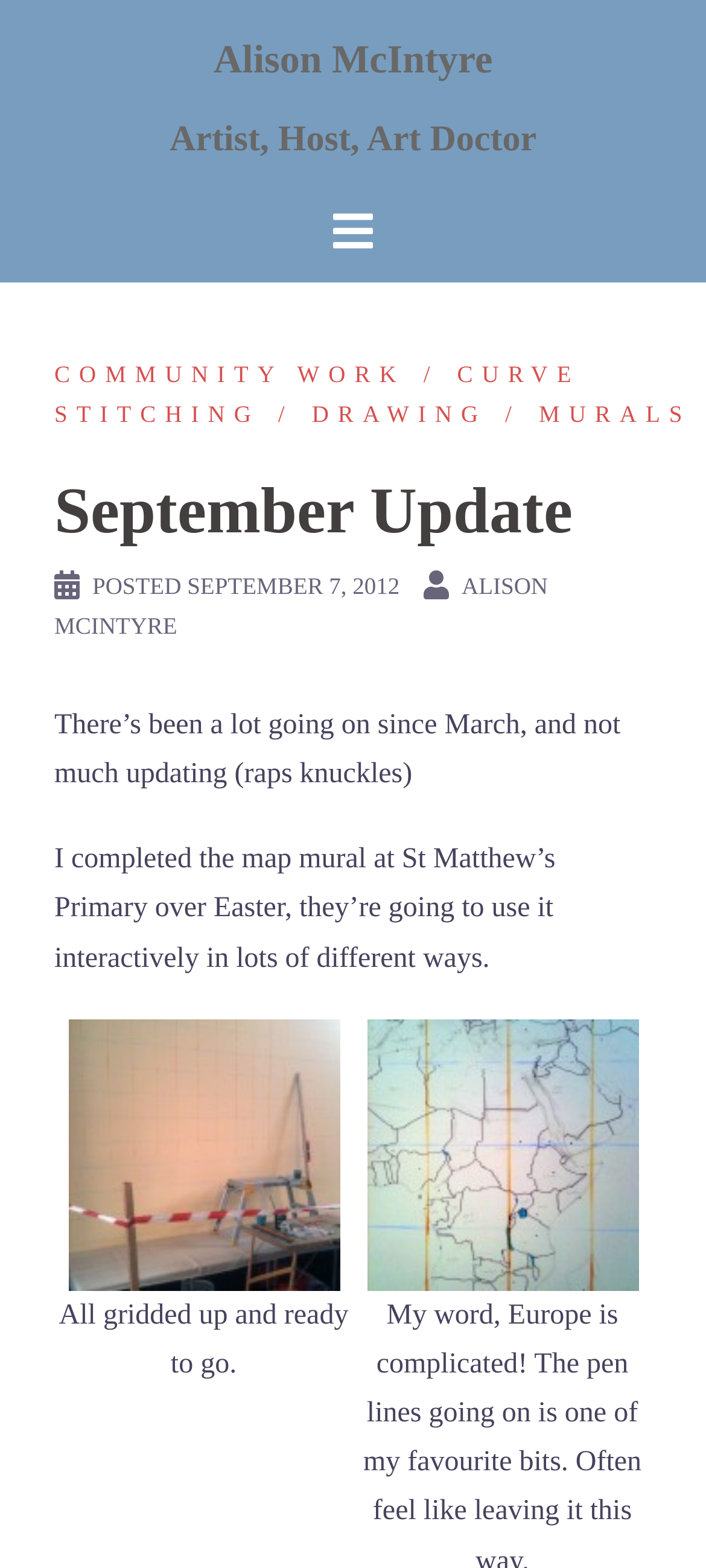What is the profession of Alison McIntyre?
Please ensure your answer to the question is detailed and covers all necessary aspects.

Based on the webpage, the heading 'Artist, Host, Art Doctor' is directly below the heading 'Alison McIntyre', indicating that these are the professions of Alison McIntyre.